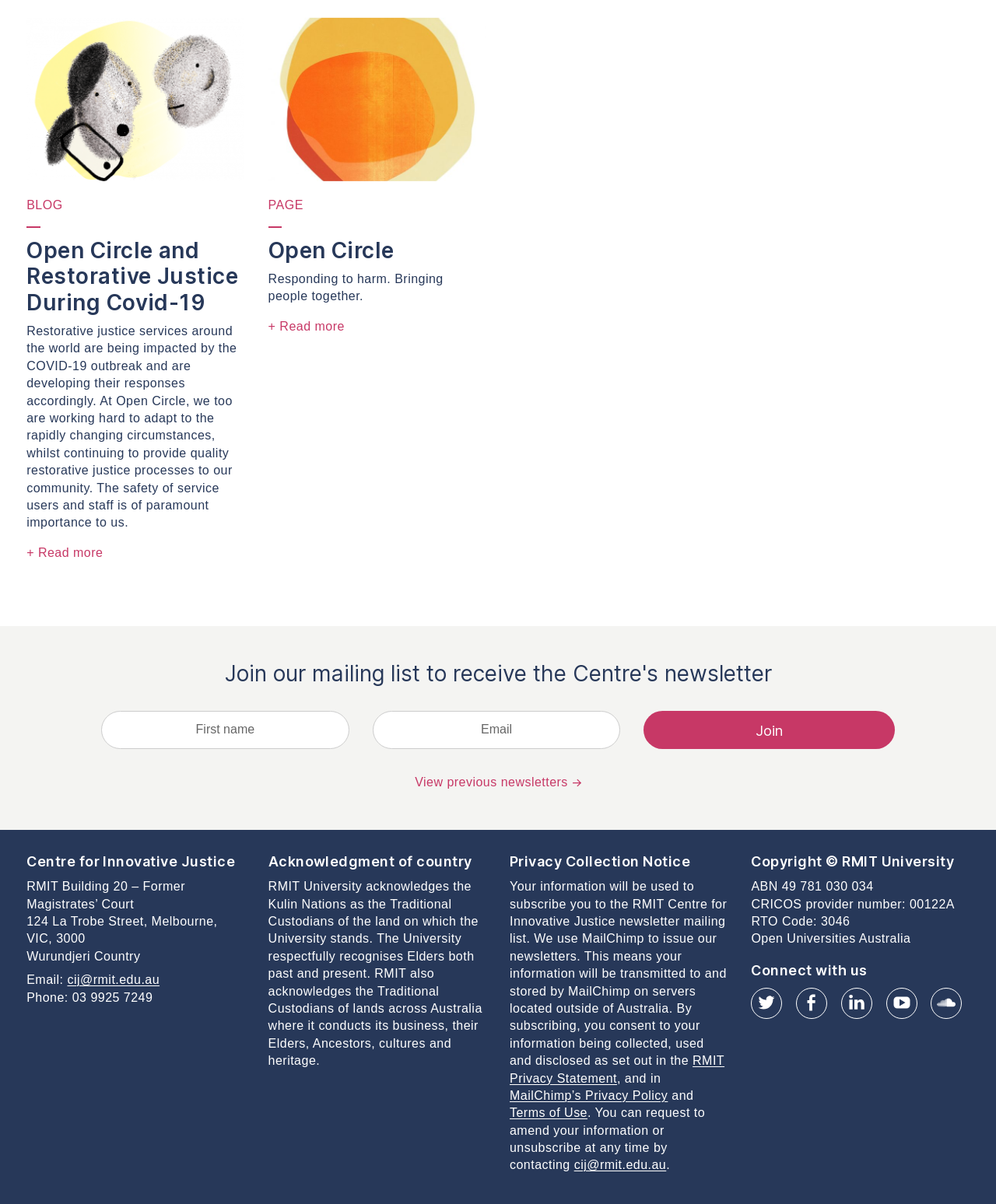Answer the question below using just one word or a short phrase: 
What is the purpose of the textbox 'First name'?

To subscribe to the newsletter